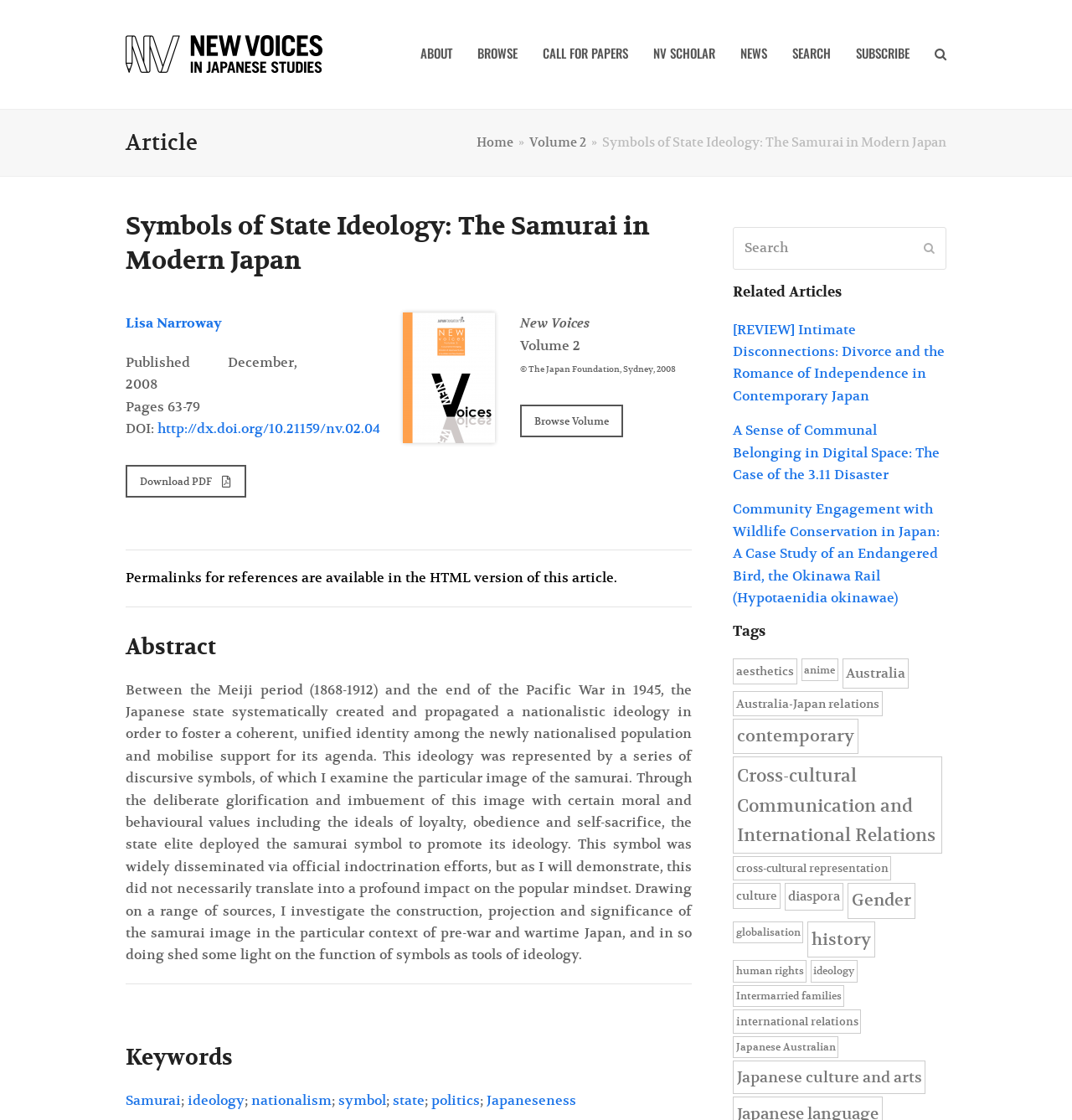What is the keyword related to the concept of national identity?
Please ensure your answer to the question is detailed and covers all necessary aspects.

I found the keyword related to the concept of national identity by looking at the link elements with the text 'Keywords' and then finding the link element with the text 'Japaneseness' which is located below the abstract of the article.